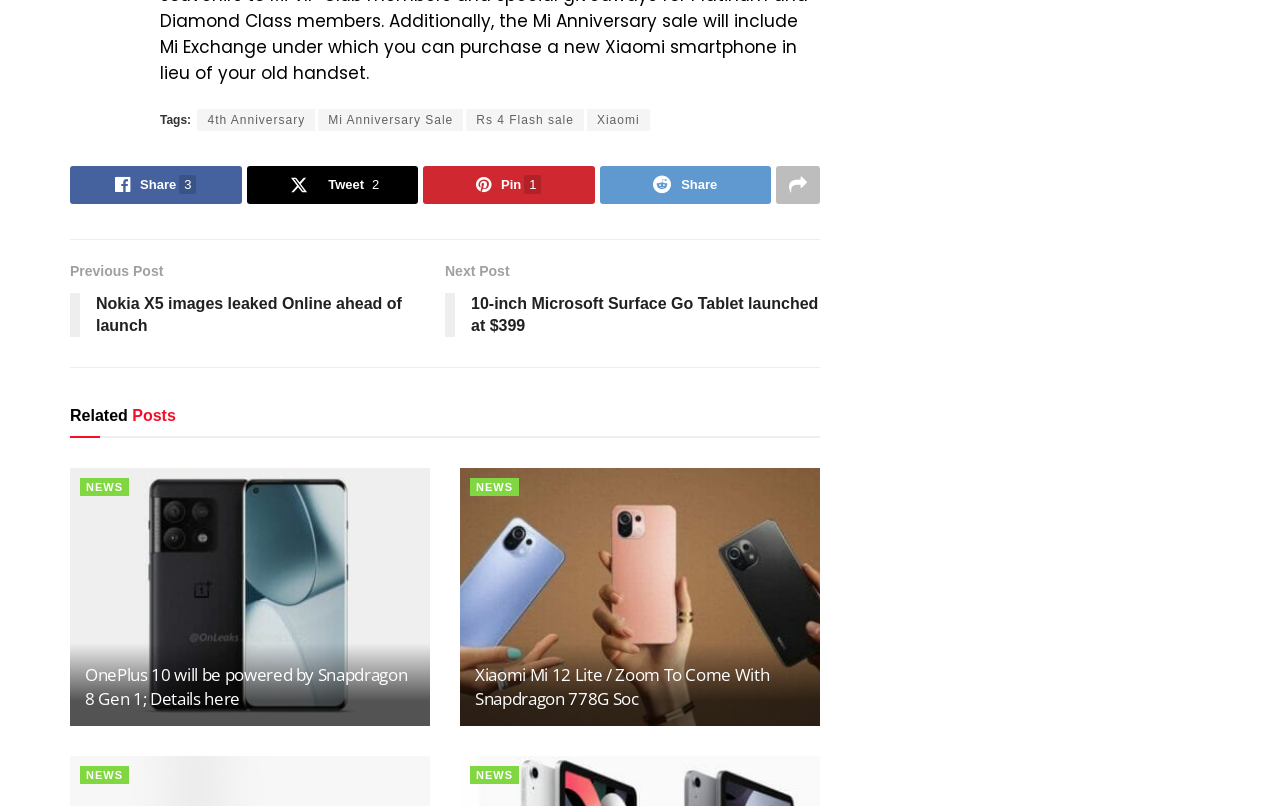Locate the bounding box coordinates of the area that needs to be clicked to fulfill the following instruction: "Read the 'OnePlus 10 will be powered by Snapdragon 8 Gen 1; Details here' article". The coordinates should be in the format of four float numbers between 0 and 1, namely [left, top, right, bottom].

[0.066, 0.823, 0.324, 0.882]